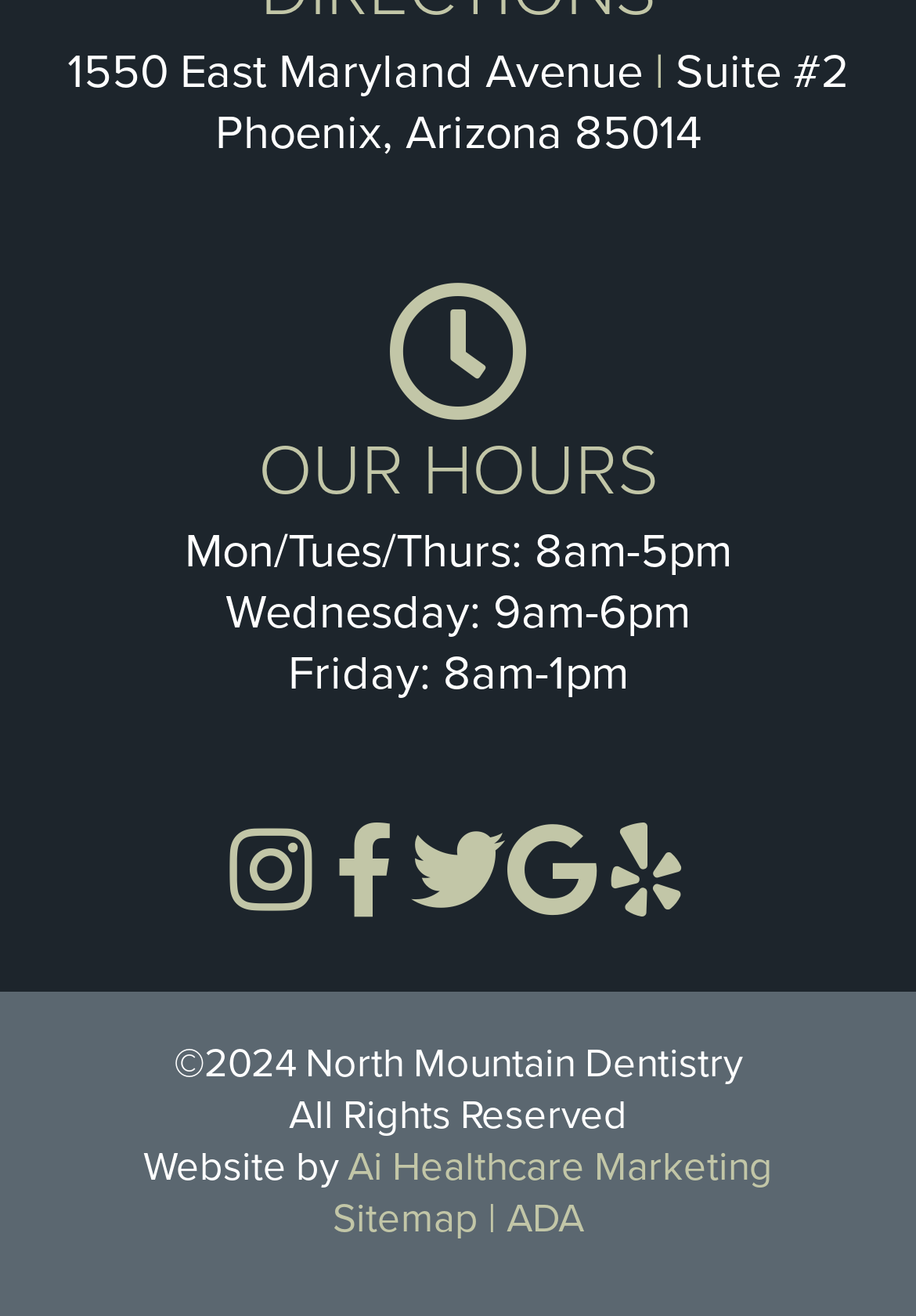Find the bounding box coordinates of the clickable region needed to perform the following instruction: "Check office hours". The coordinates should be provided as four float numbers between 0 and 1, i.e., [left, top, right, bottom].

[0.051, 0.322, 0.949, 0.397]